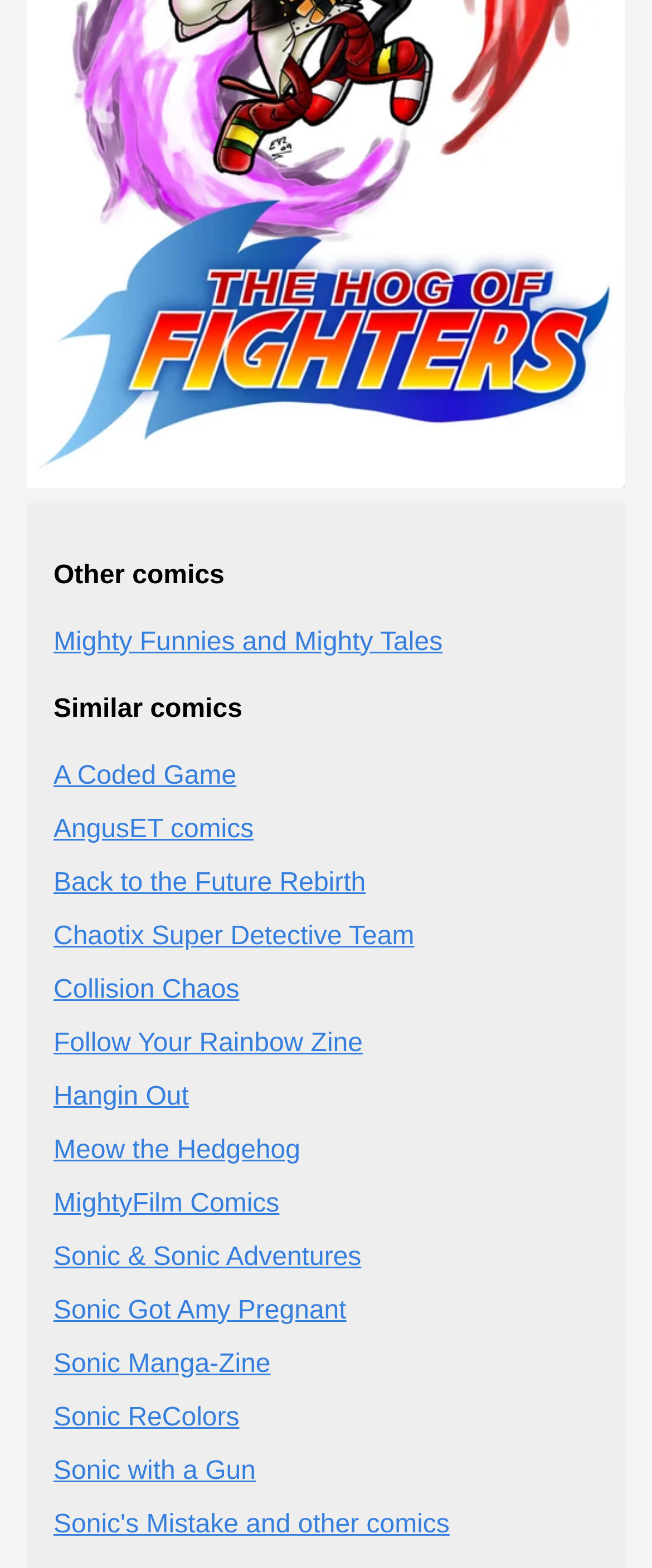What is the first comic listed?
Use the image to answer the question with a single word or phrase.

Mighty Funnies and Mighty Tales